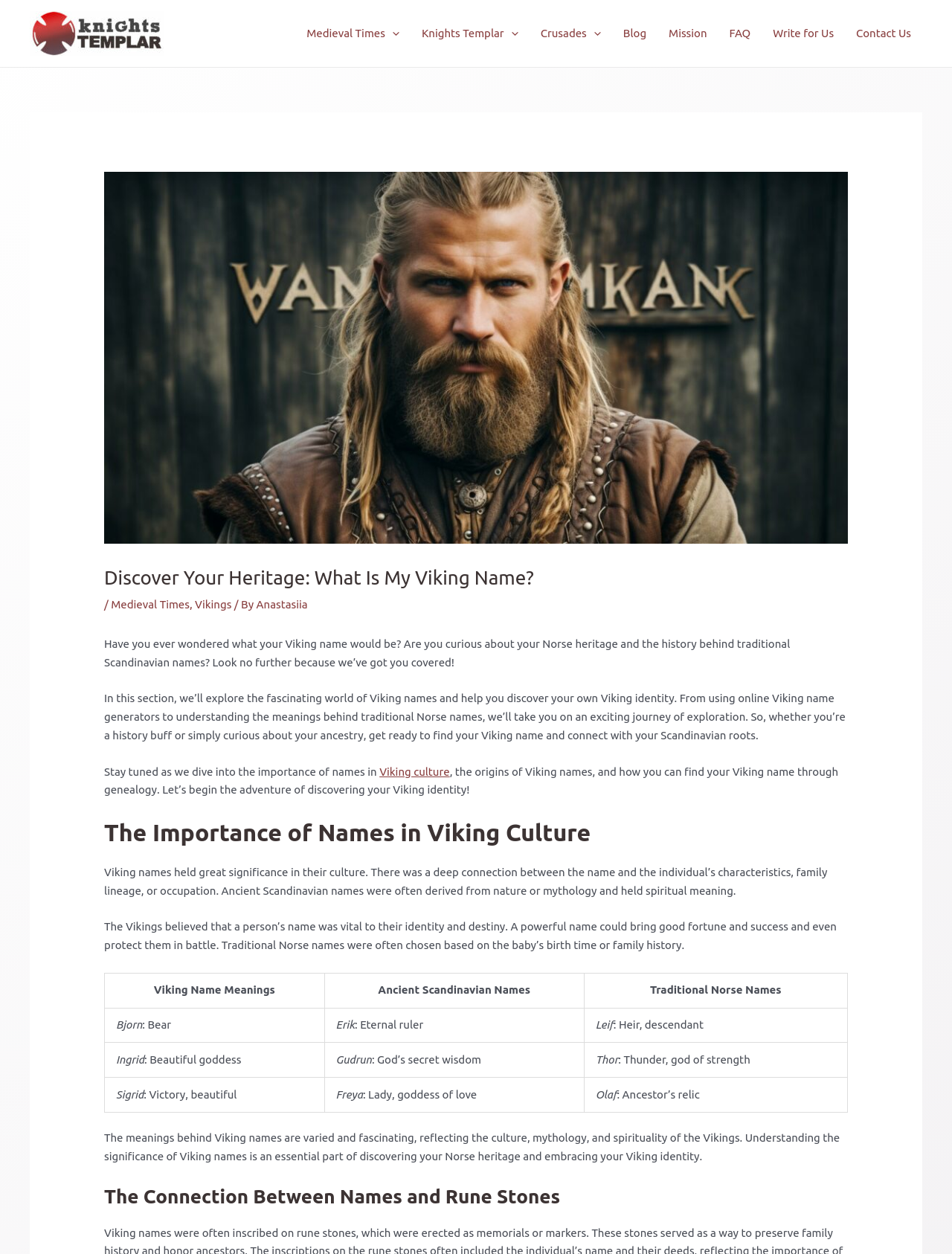Please give the bounding box coordinates of the area that should be clicked to fulfill the following instruction: "Click the 'Medieval Times Menu Toggle' button". The coordinates should be in the format of four float numbers from 0 to 1, i.e., [left, top, right, bottom].

[0.31, 0.006, 0.431, 0.047]